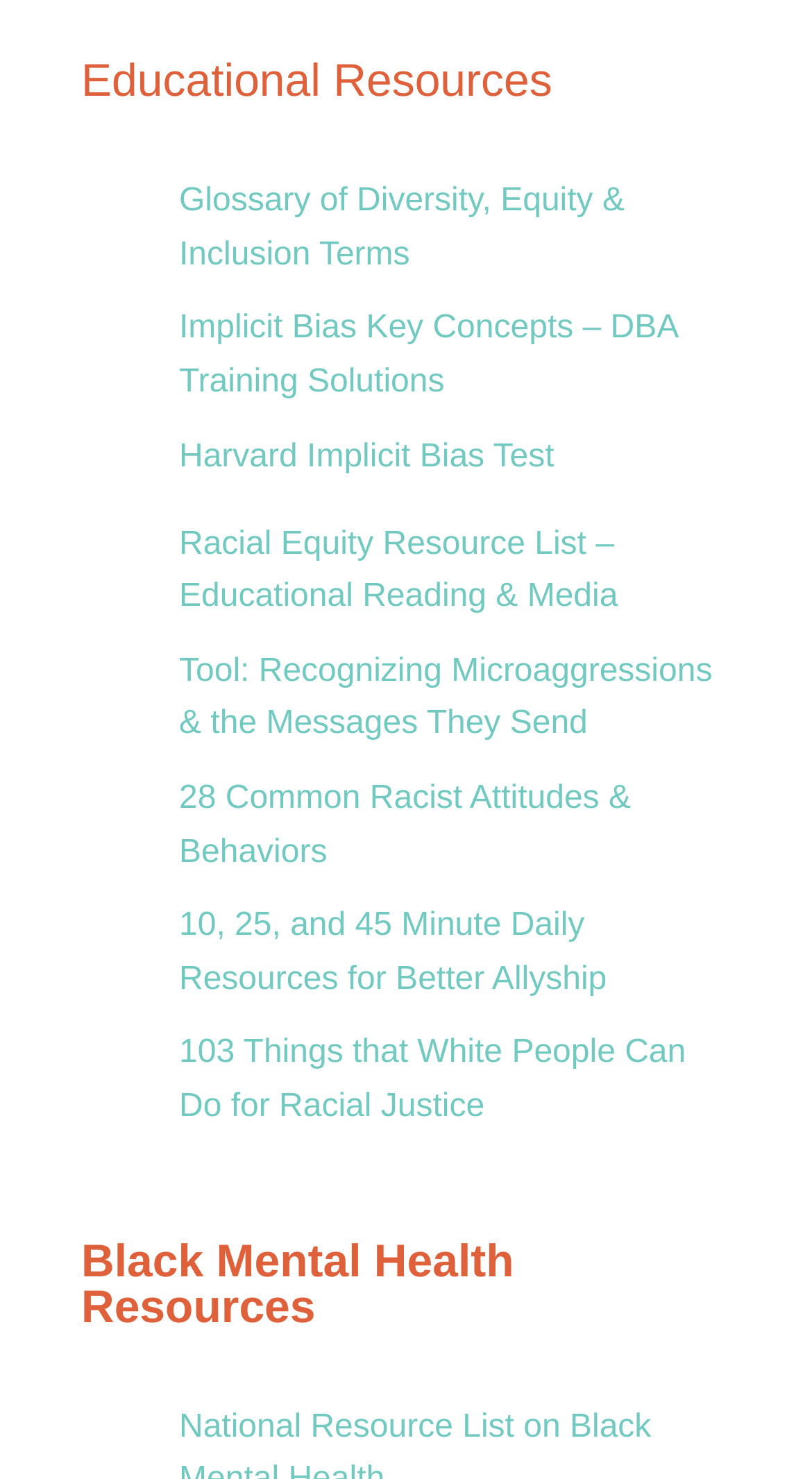What is the first link under Black Mental Health Resources?
Carefully analyze the image and provide a detailed answer to the question.

There are no links under the 'Black Mental Health Resources' heading. It only has a heading and a static text element.